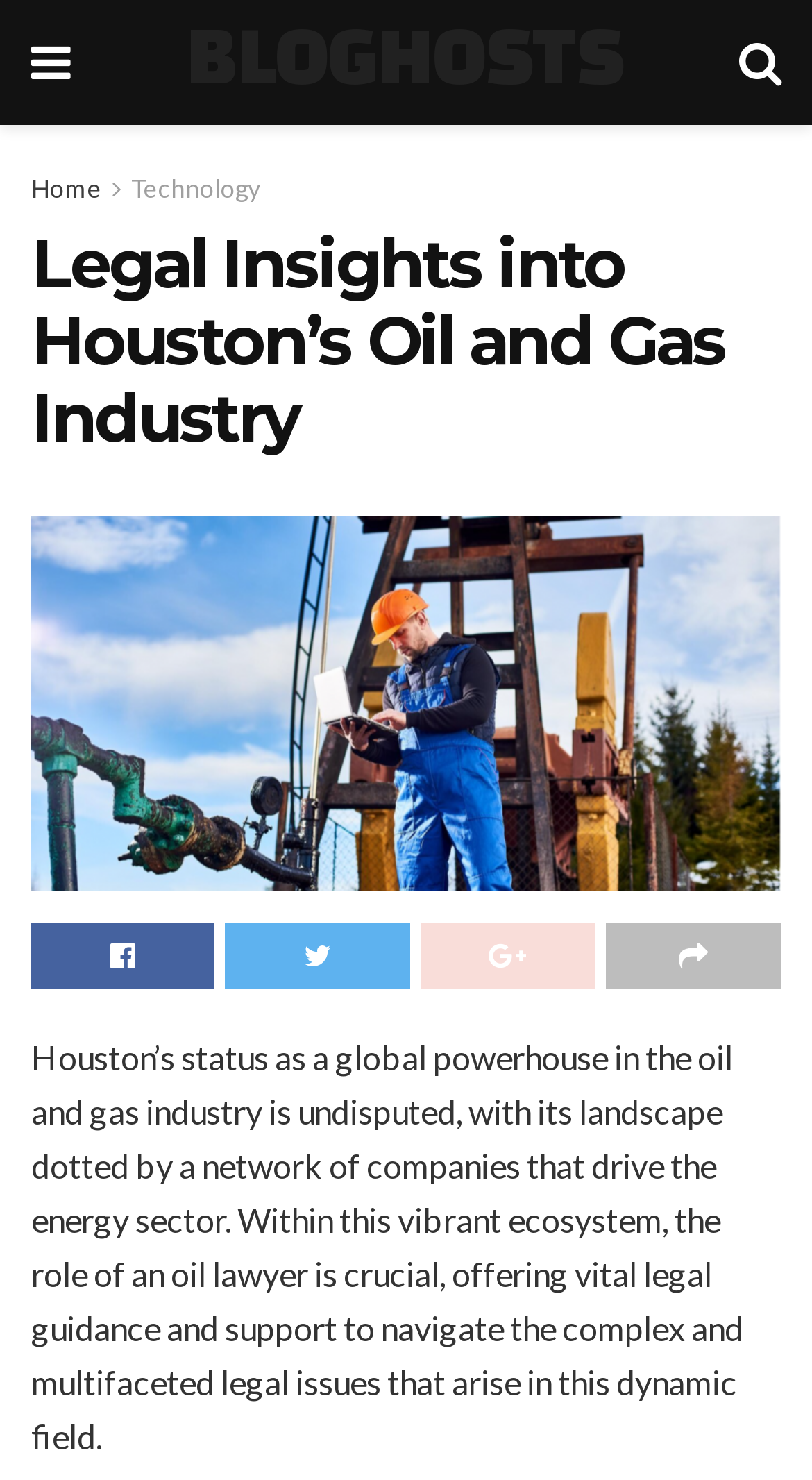Give a concise answer using only one word or phrase for this question:
What is the purpose of the webpage?

Providing legal insights